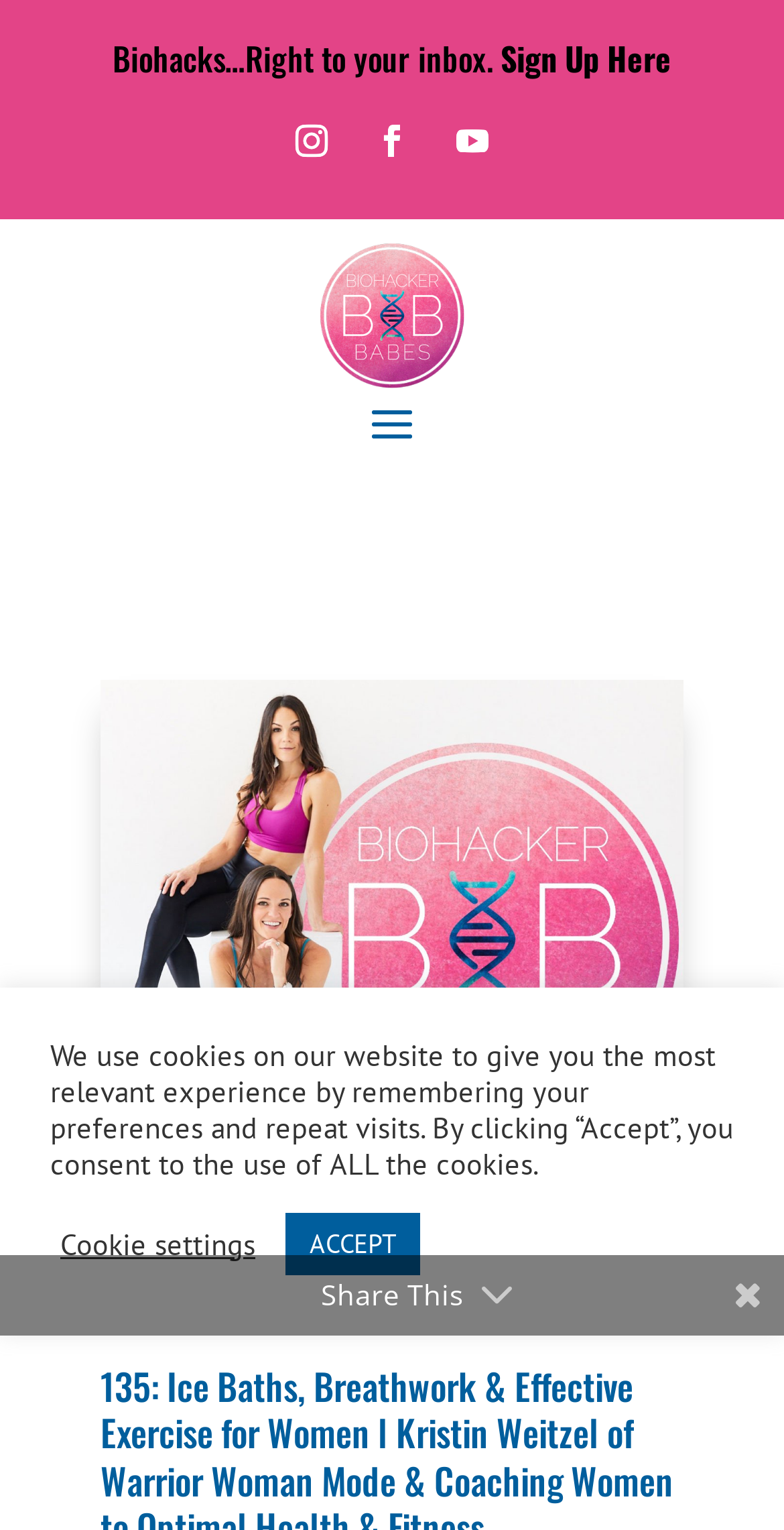What is the theme of the podcast?
Using the image as a reference, answer with just one word or a short phrase.

Women's health and fitness